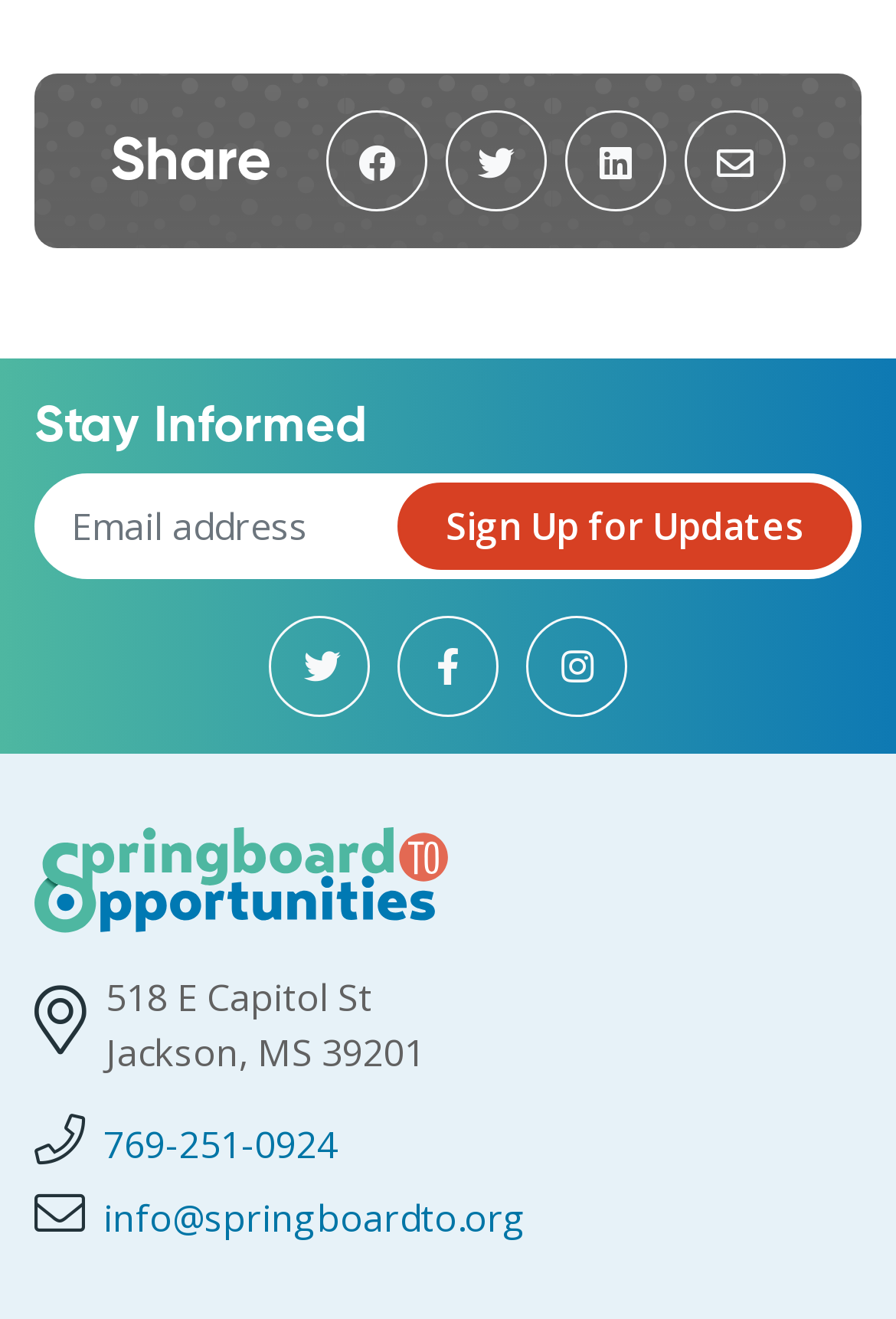Pinpoint the bounding box coordinates of the clickable element to carry out the following instruction: "Enter Email address."

[0.049, 0.366, 0.446, 0.433]